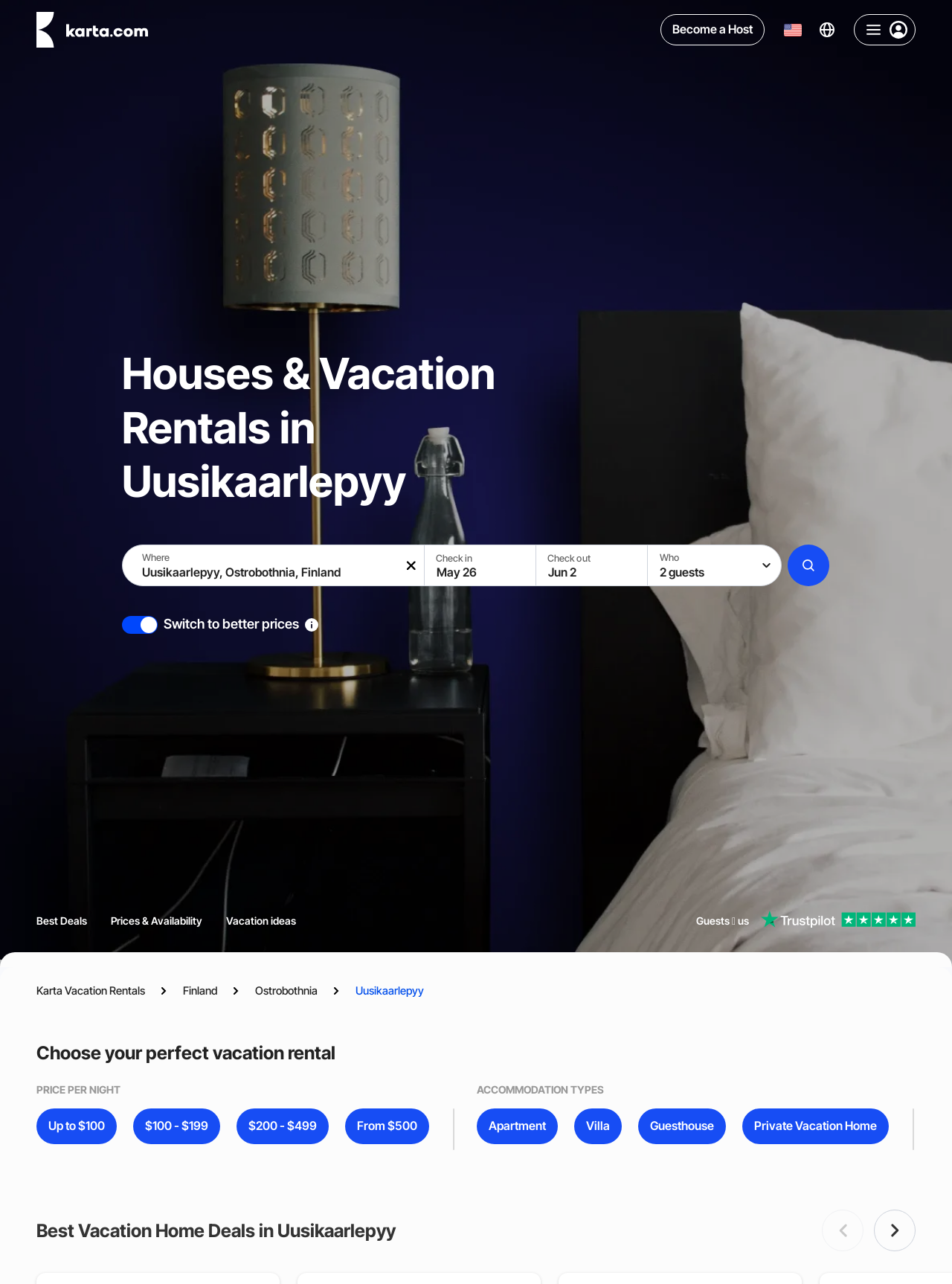Provide the bounding box coordinates, formatted as (top-left x, top-left y, bottom-right x, bottom-right y), with all values being floating point numbers between 0 and 1. Identify the bounding box of the UI element that matches the description: Guesthouse

[0.67, 0.863, 0.762, 0.891]